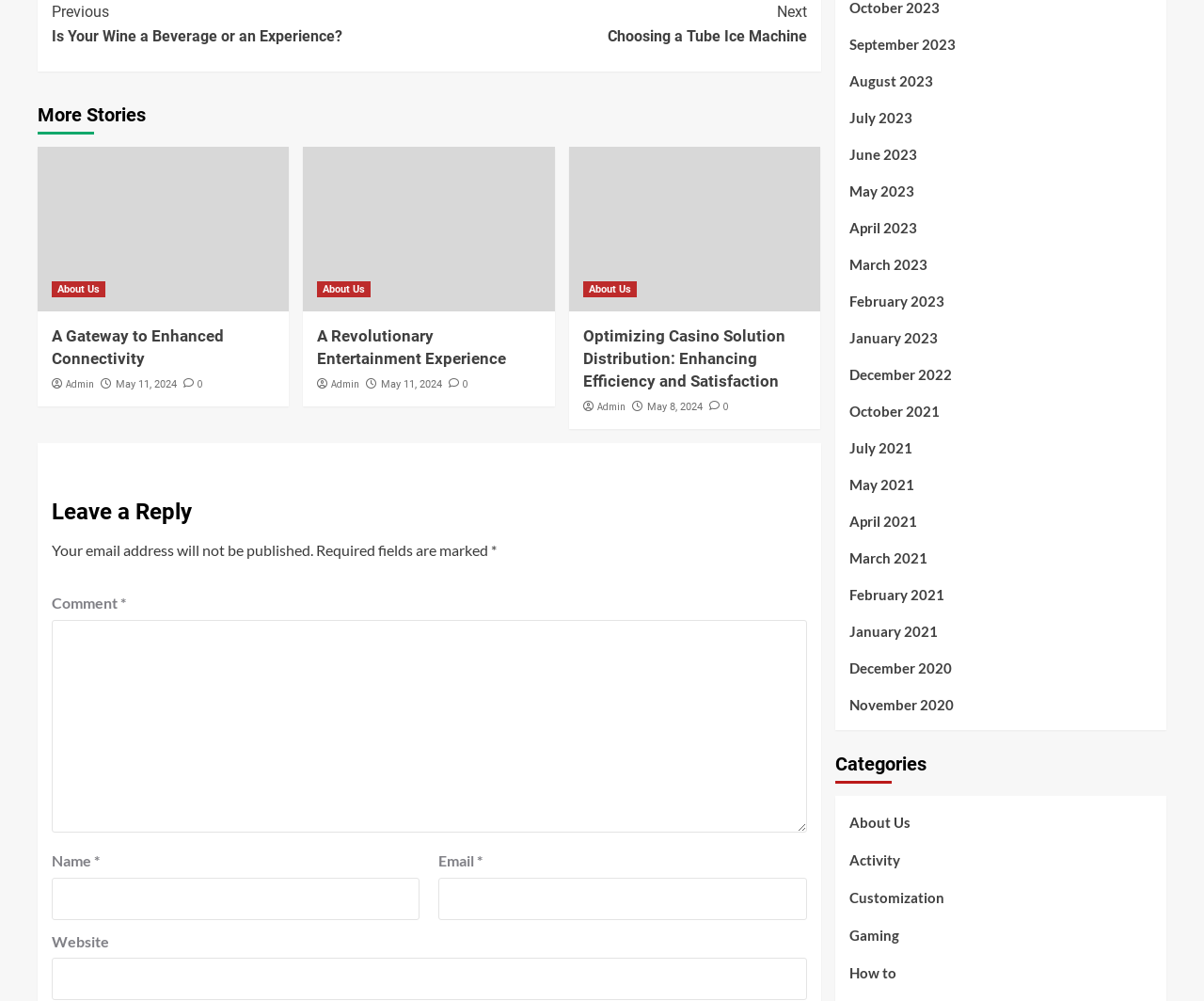Can you pinpoint the bounding box coordinates for the clickable element required for this instruction: "View posts from May 2024"? The coordinates should be four float numbers between 0 and 1, i.e., [left, top, right, bottom].

[0.096, 0.378, 0.147, 0.39]